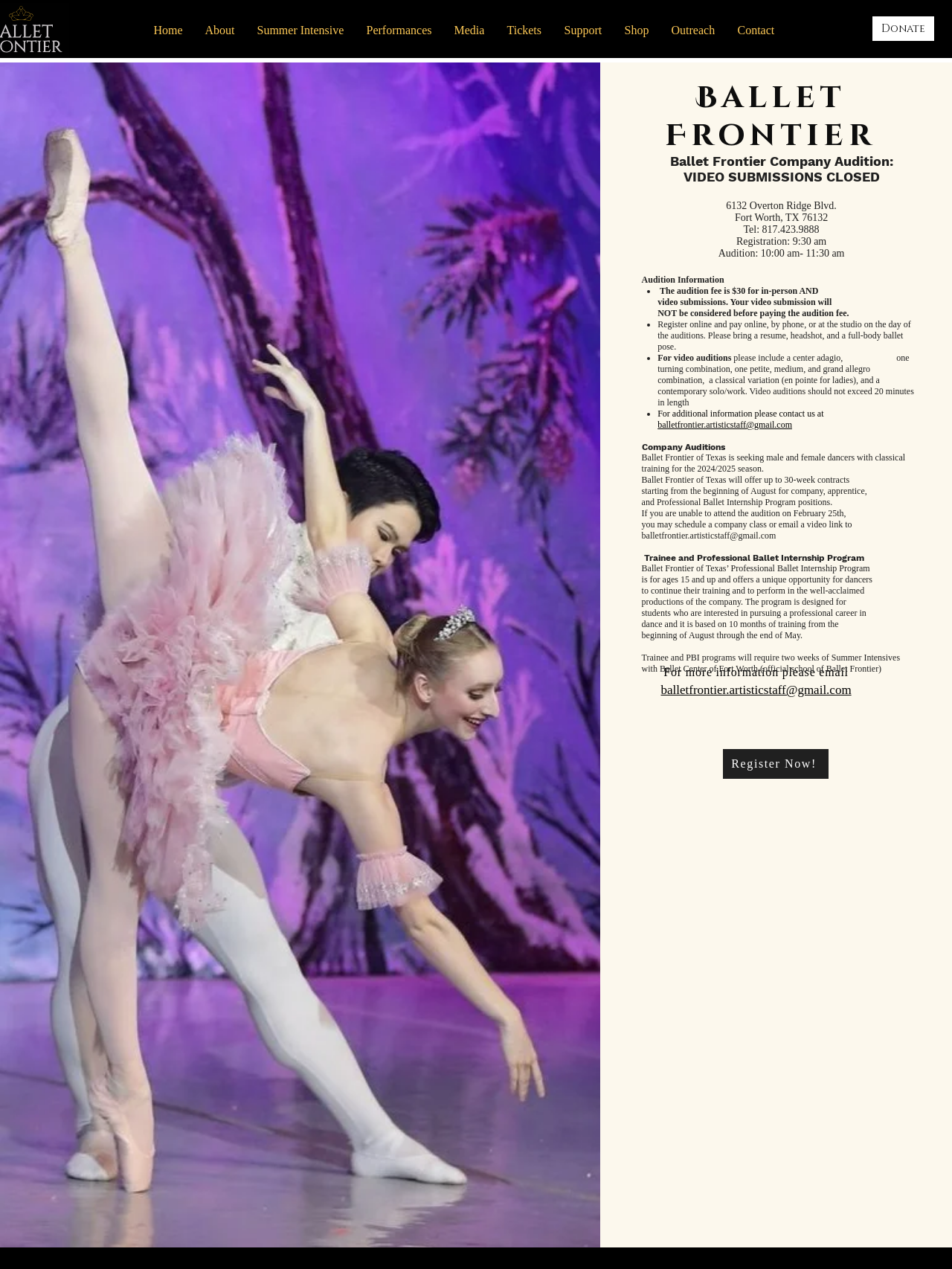Pinpoint the bounding box coordinates of the area that should be clicked to complete the following instruction: "Email balletfrontier.artisticstaff@gmail.com". The coordinates must be given as four float numbers between 0 and 1, i.e., [left, top, right, bottom].

[0.694, 0.538, 0.894, 0.549]